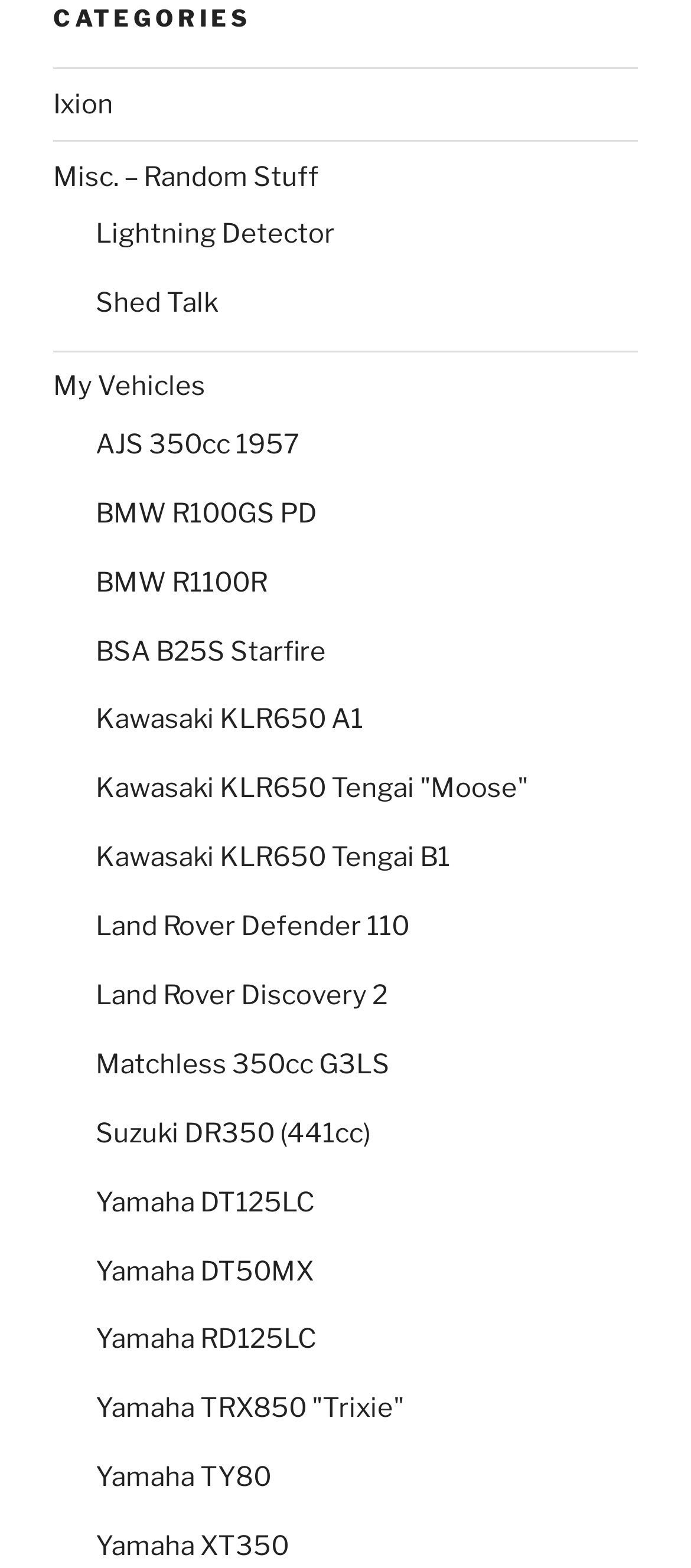Use a single word or phrase to answer this question: 
What is the last link in the 'My Vehicles' category?

Land Rover Discovery 2